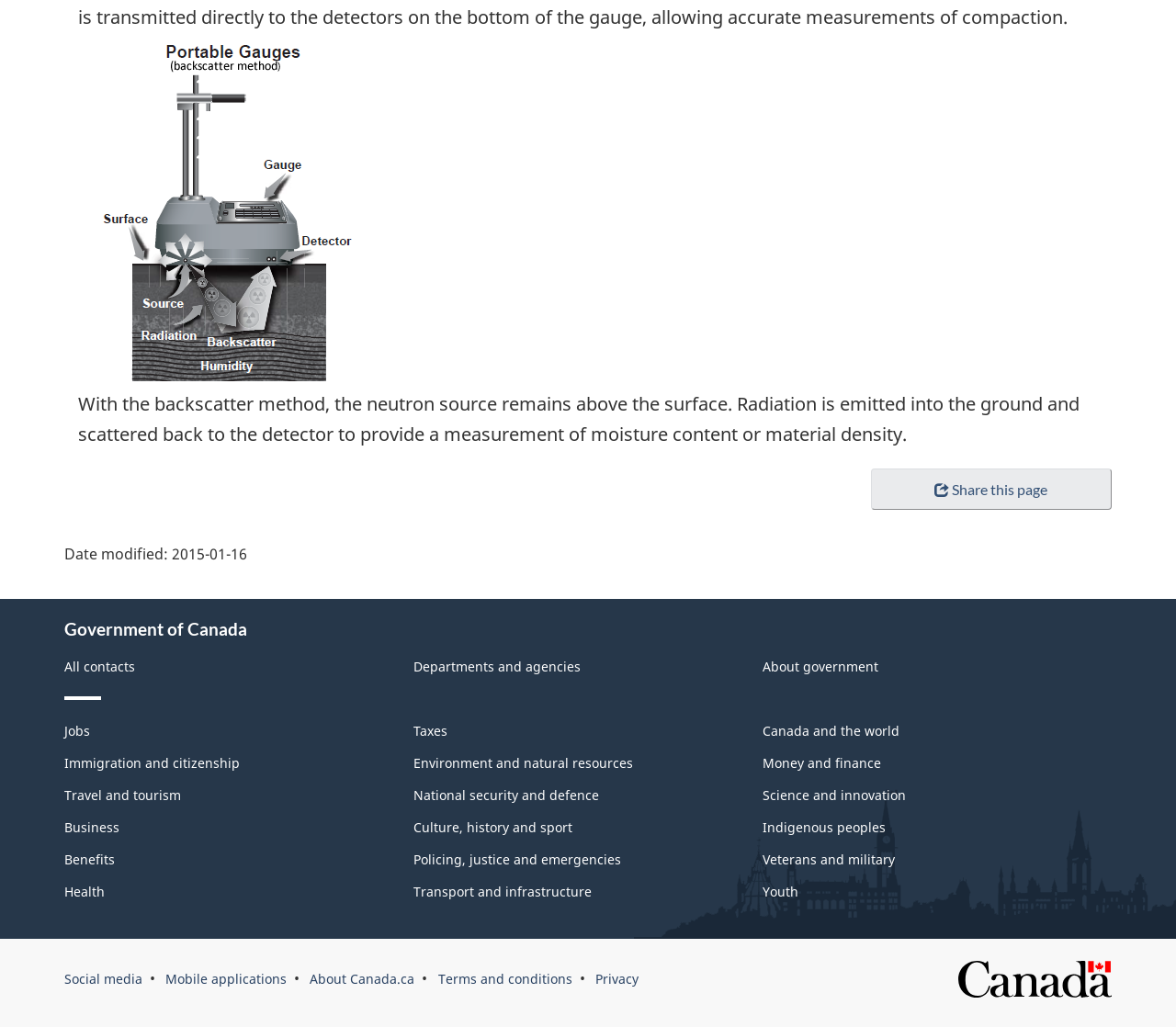What is the symbol of the Government of Canada?
Please answer using one word or phrase, based on the screenshot.

an image